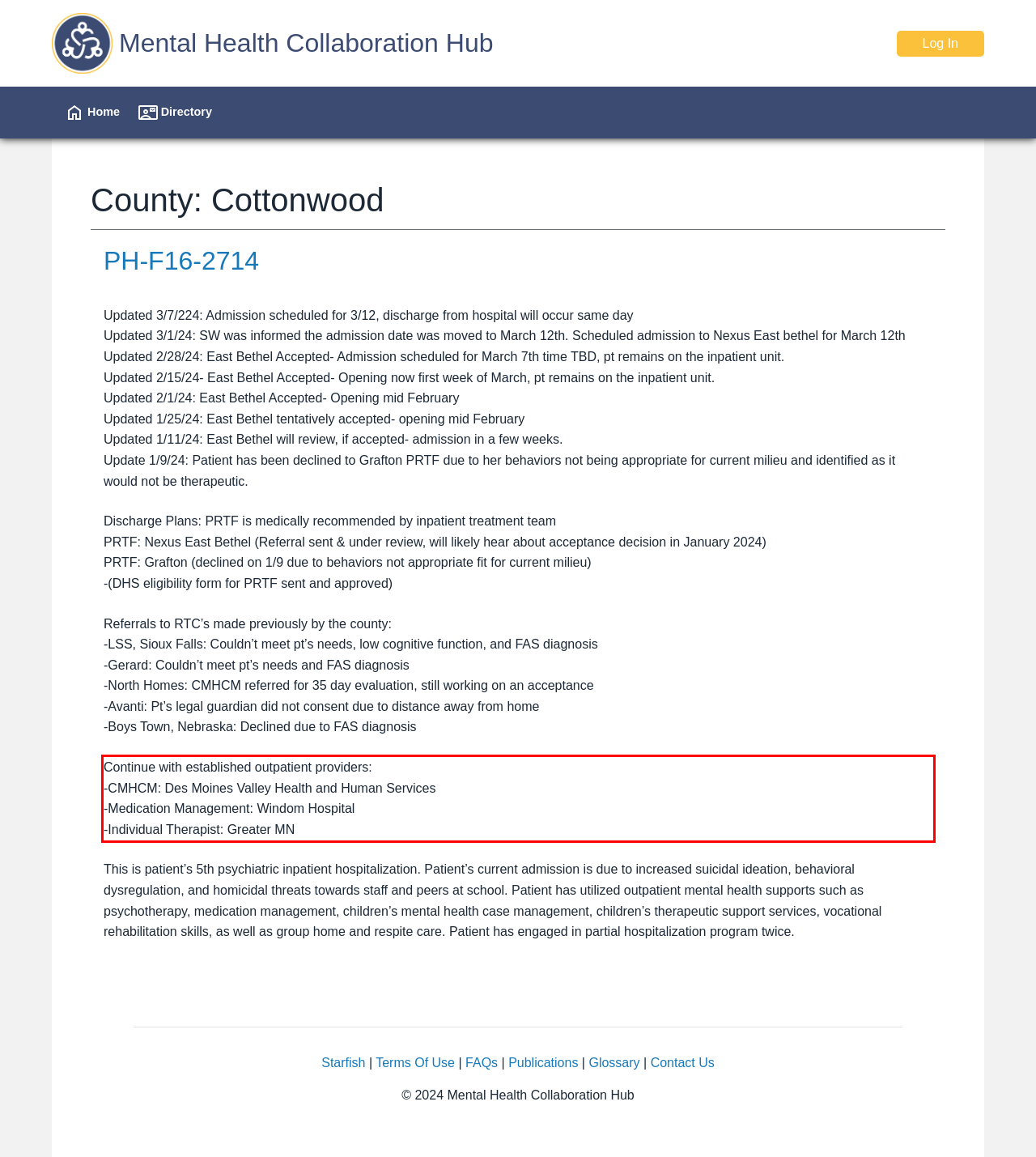You have a webpage screenshot with a red rectangle surrounding a UI element. Extract the text content from within this red bounding box.

Continue with established outpatient providers: -CMHCM: Des Moines Valley Health and Human Services -Medication Management: Windom Hospital -Individual Therapist: Greater MN